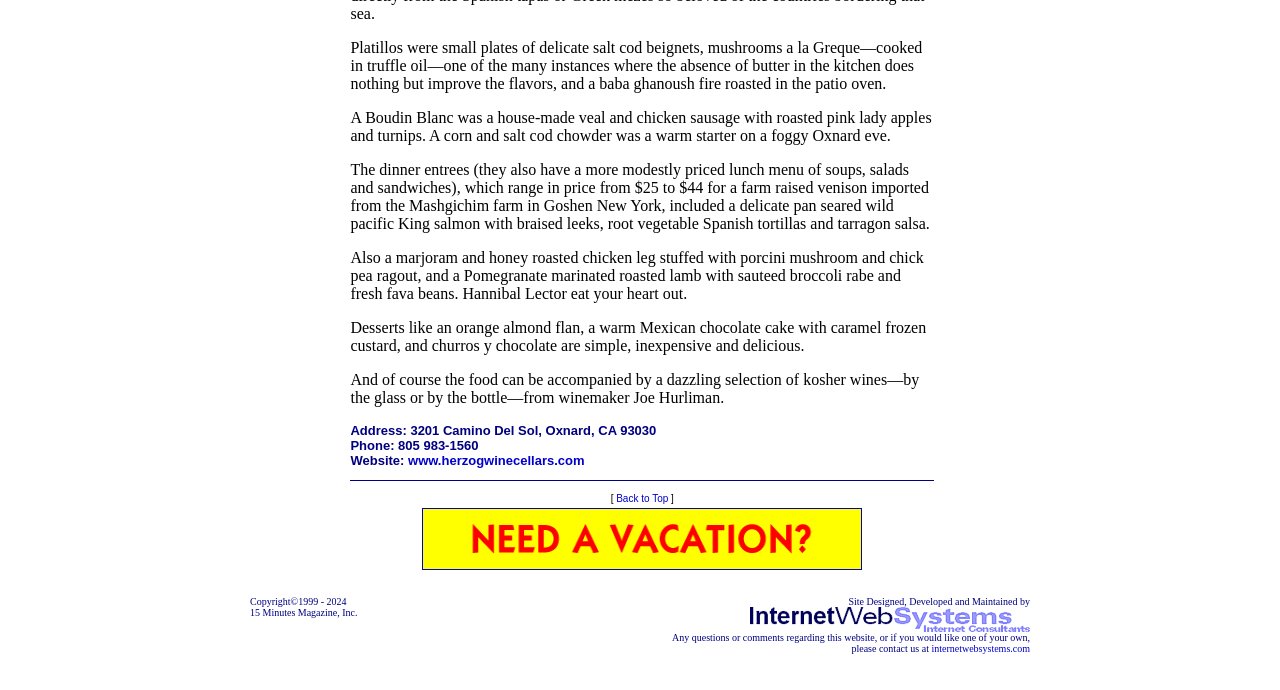What type of cuisine is described in the text?
Using the visual information, answer the question in a single word or phrase.

kosher